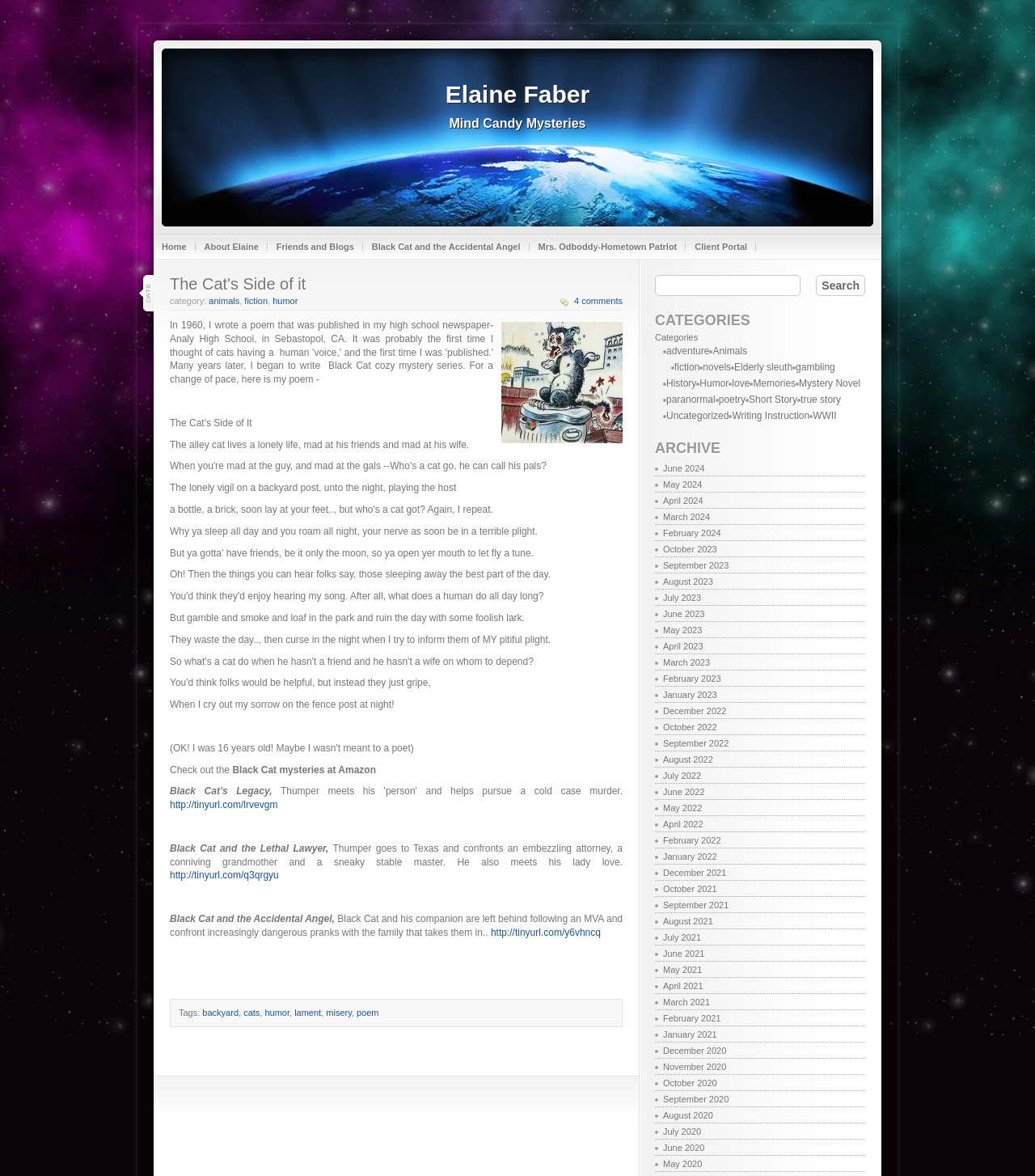Answer this question in one word or a short phrase: What is the category of the post 'The Cat's Side of it'?

animals, fiction, humor